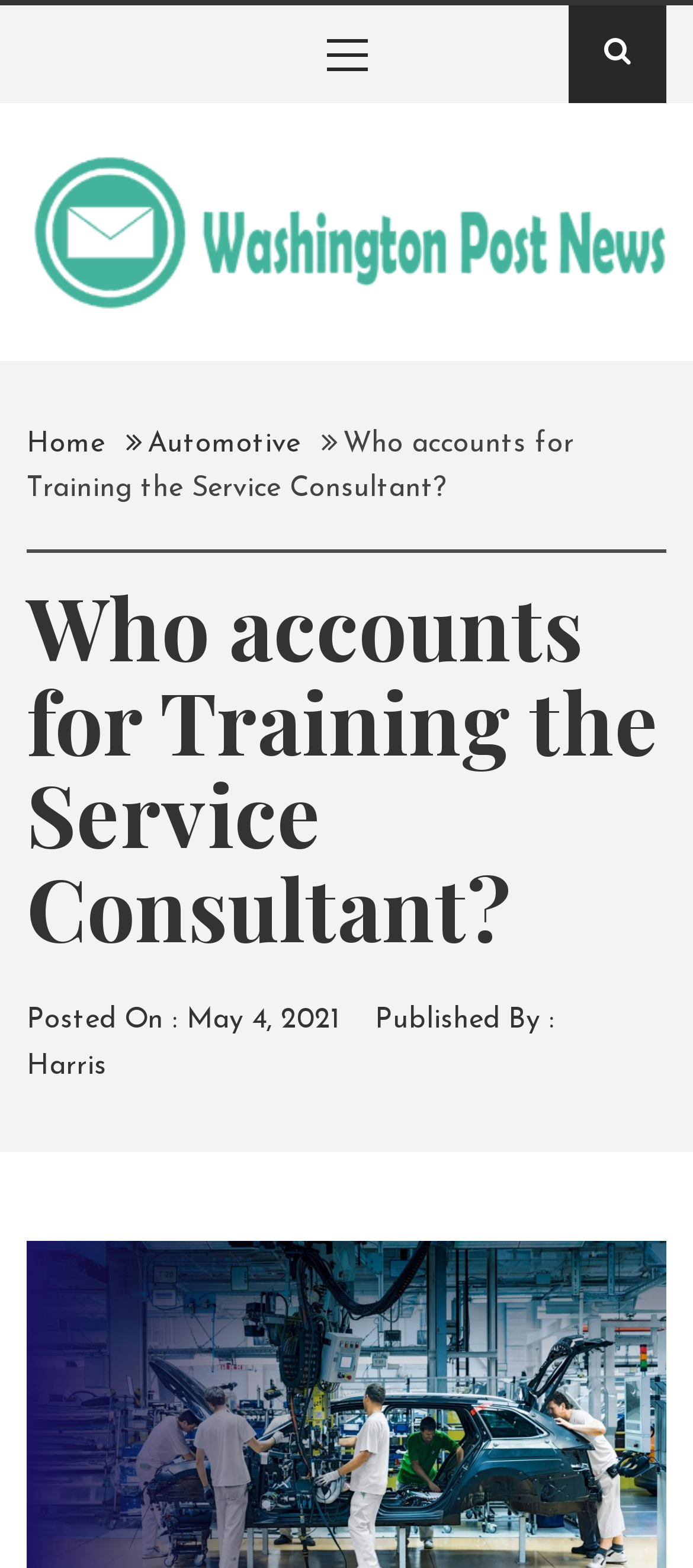Given the element description Home, predict the bounding box coordinates for the UI element in the webpage screenshot. The format should be (top-left x, top-left y, bottom-right x, bottom-right y), and the values should be between 0 and 1.

[0.038, 0.274, 0.182, 0.292]